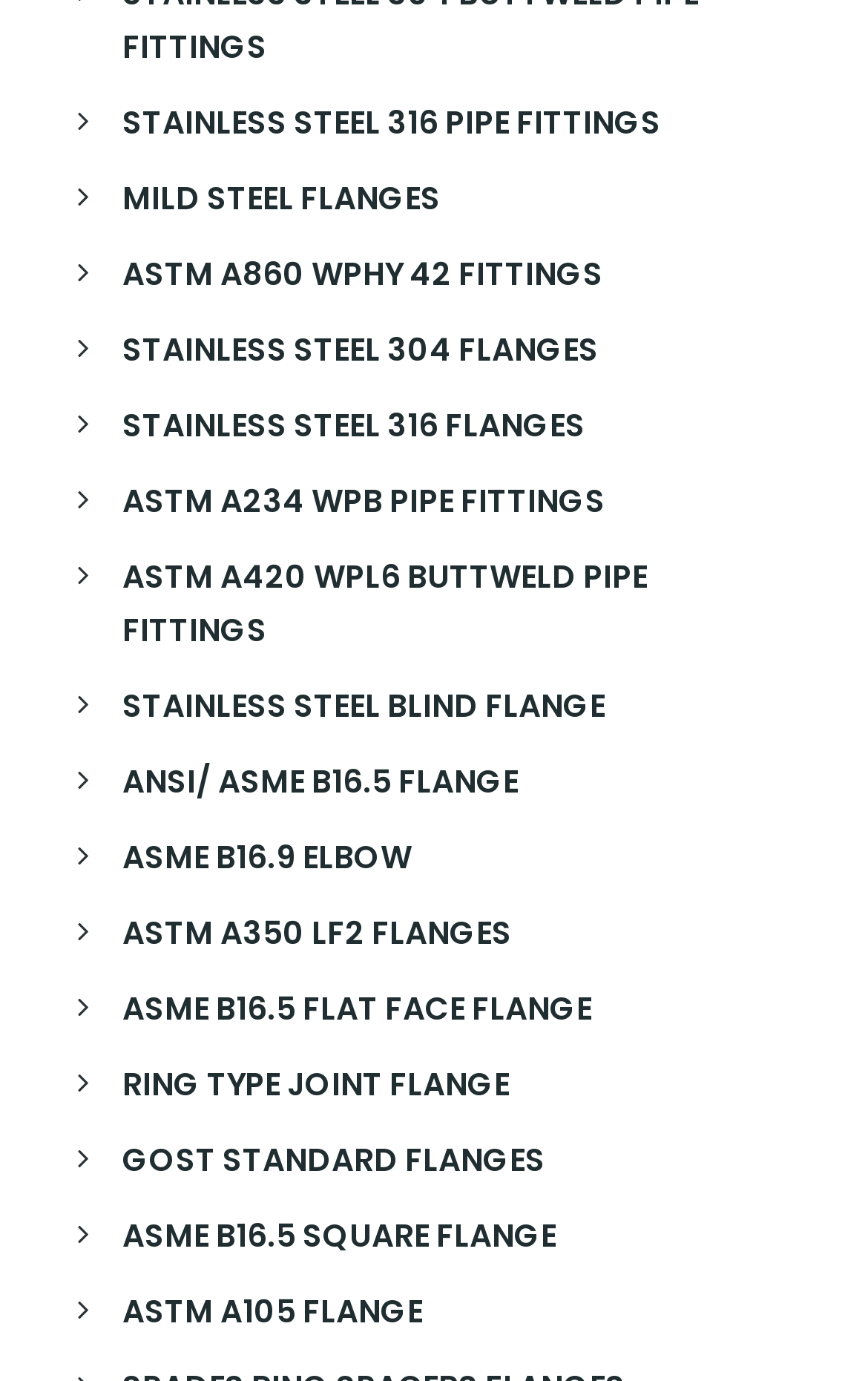Determine the bounding box coordinates for the region that must be clicked to execute the following instruction: "Learn about STAINLESS STEEL 304 FLANGES".

[0.09, 0.225, 0.91, 0.28]